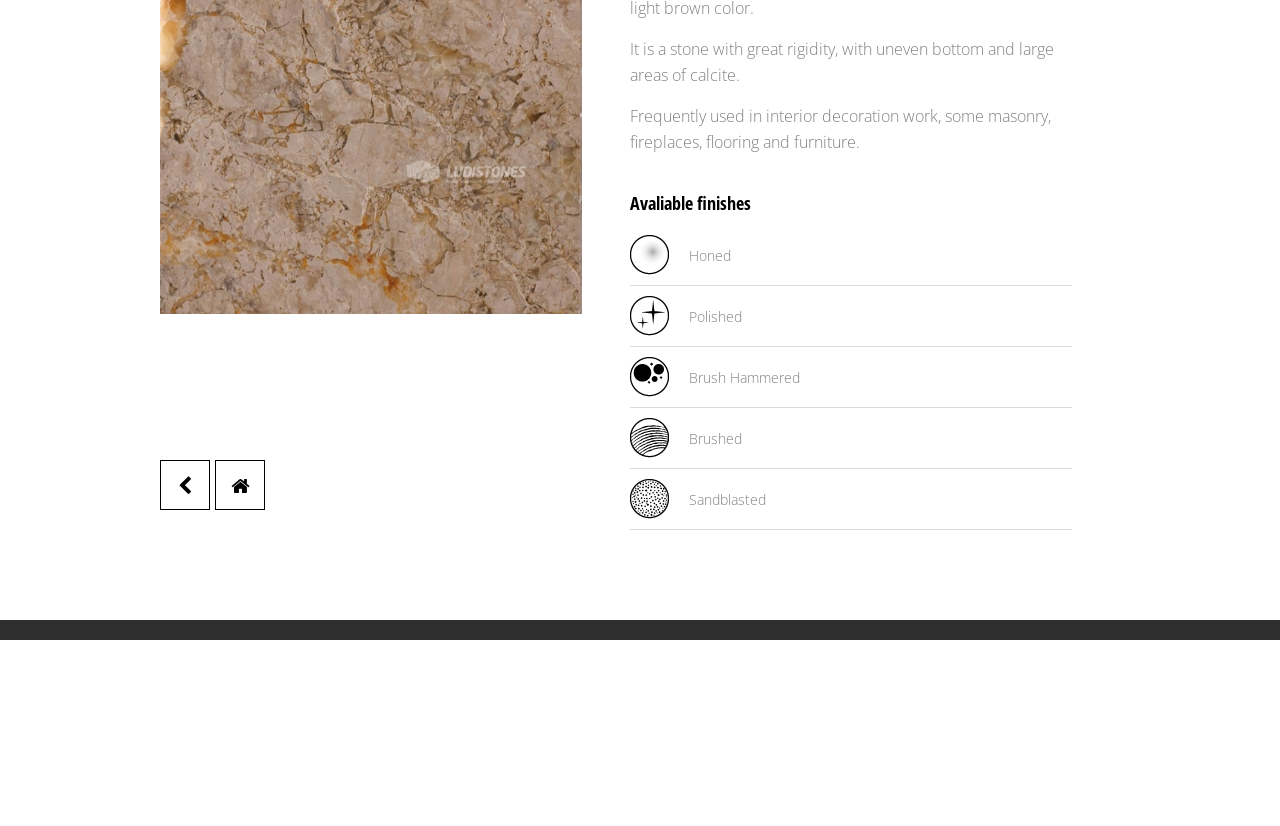Determine the bounding box coordinates for the UI element with the following description: "Local News". The coordinates should be four float numbers between 0 and 1, represented as [left, top, right, bottom].

None